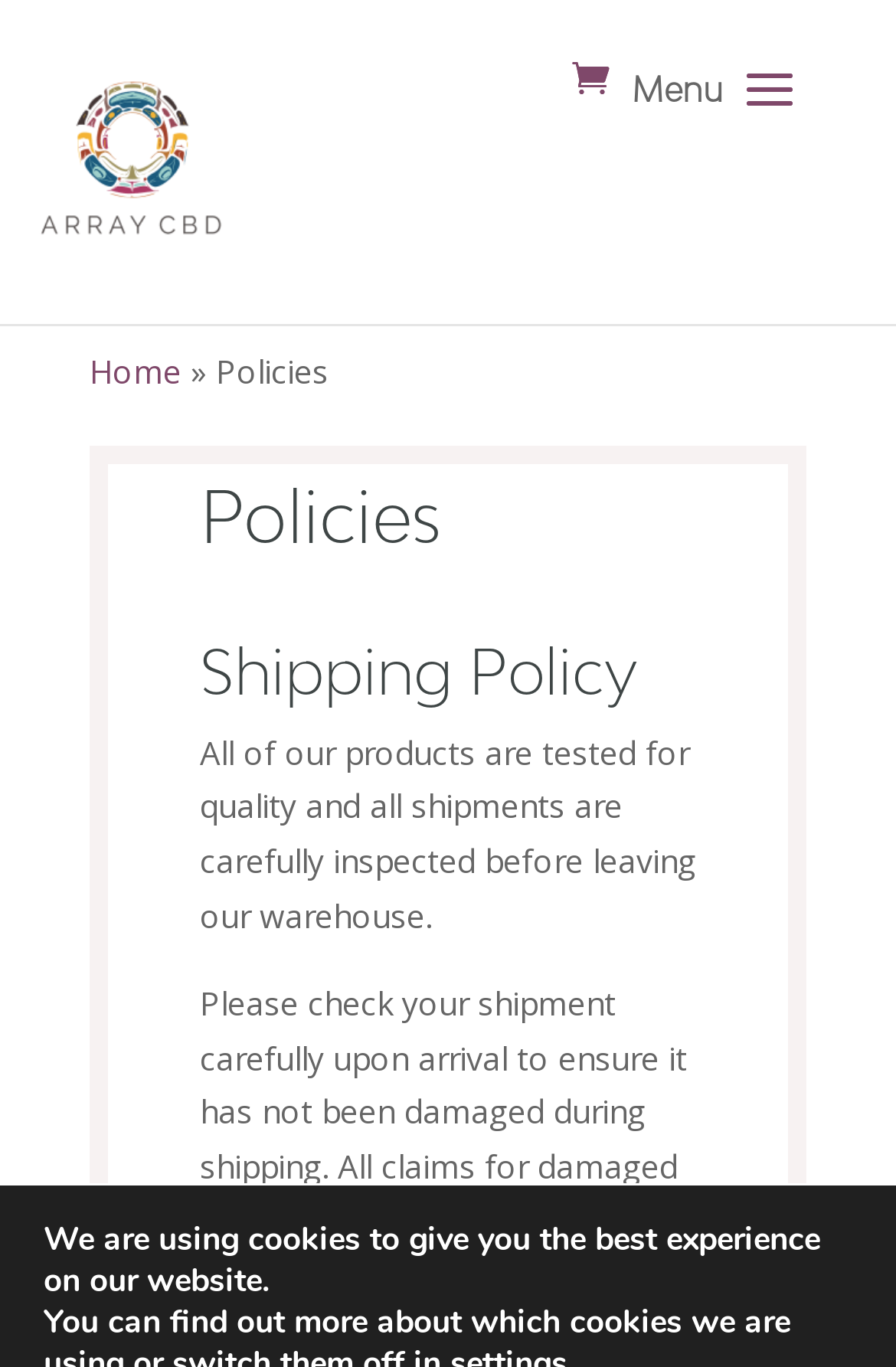Find the bounding box coordinates for the element described here: "alt="Array CBD"".

[0.11, 0.101, 0.263, 0.13]